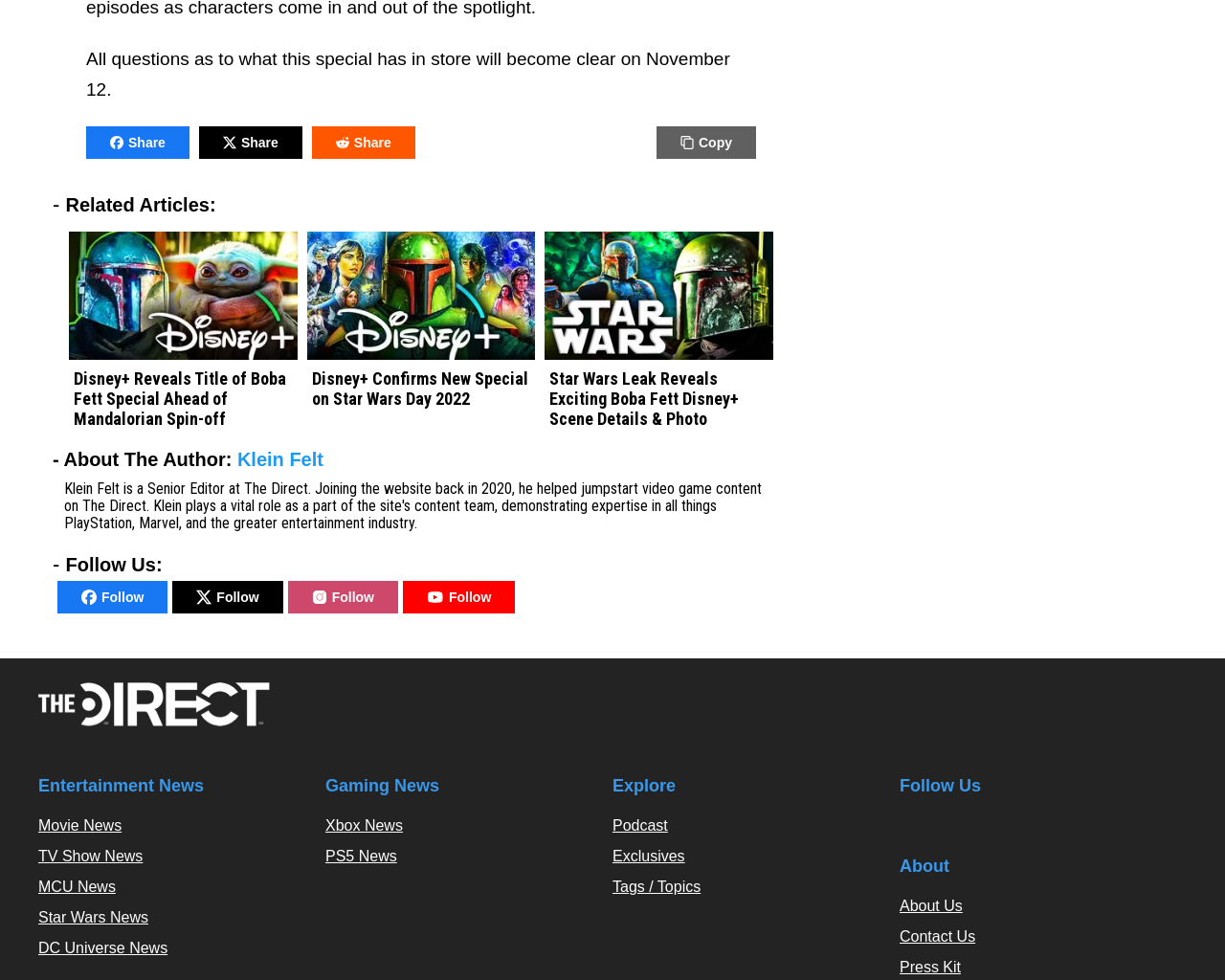Locate the coordinates of the bounding box for the clickable region that fulfills this instruction: "Read related article about Disney+ Reveals Title of Boba Fett Special Ahead of Mandalorian Spin-off".

[0.052, 0.353, 0.247, 0.377]